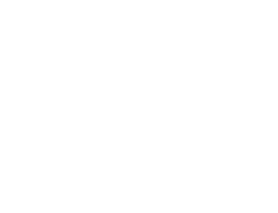What is the purpose of the categories and tags?
Answer briefly with a single word or phrase based on the image.

Enhancing discoverability and user engagement